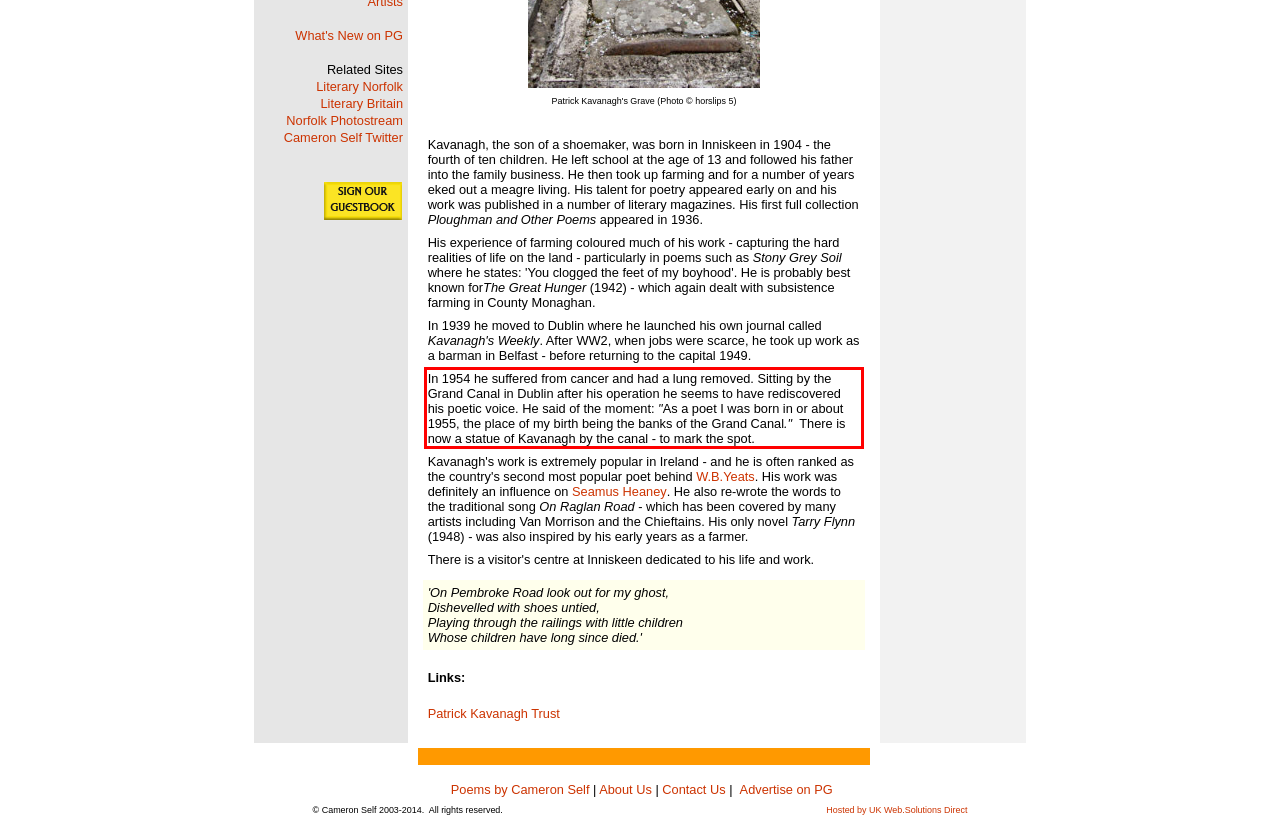Examine the screenshot of the webpage, locate the red bounding box, and perform OCR to extract the text contained within it.

In 1954 he suffered from cancer and had a lung removed. Sitting by the Grand Canal in Dublin after his operation he seems to have rediscovered his poetic voice. He said of the moment: "As a poet I was born in or about 1955, the place of my birth being the banks of the Grand Canal." There is now a statue of Kavanagh by the canal - to mark the spot.